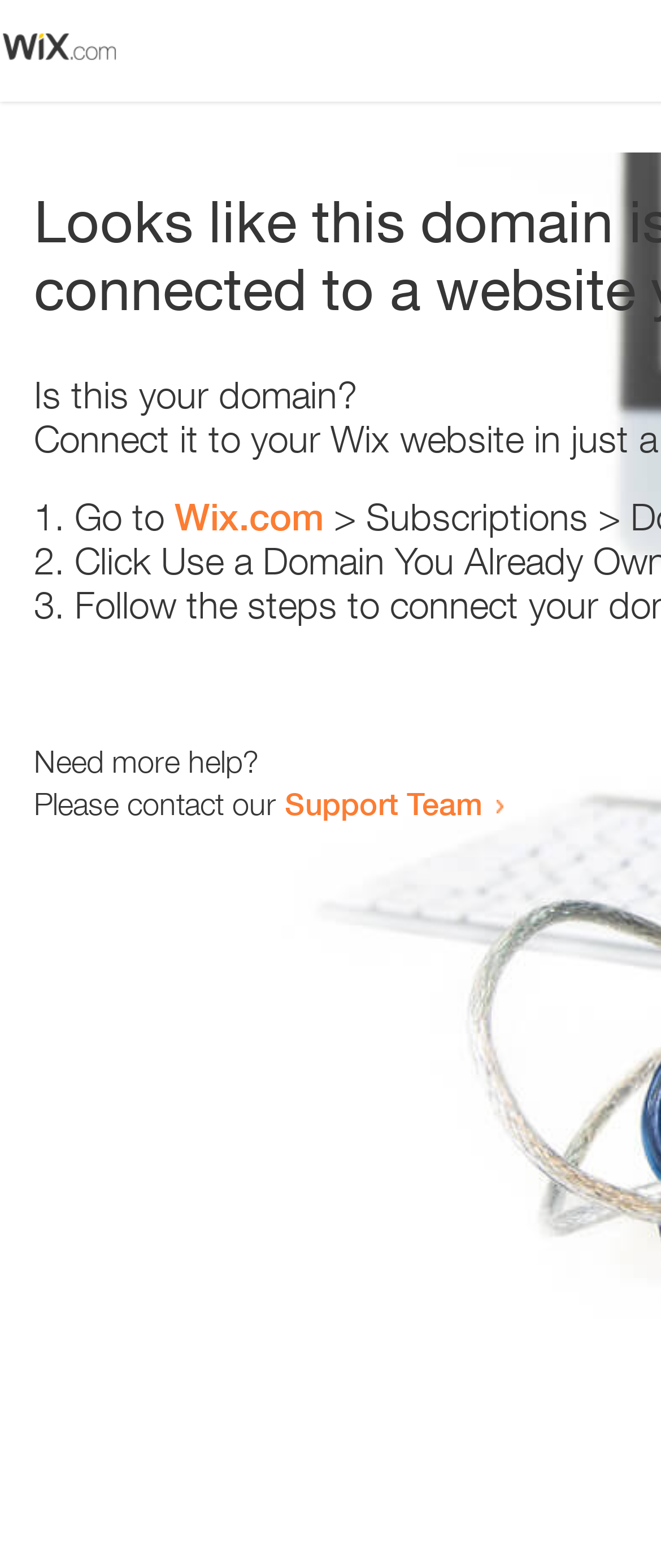How many steps are provided to resolve the issue?
Look at the screenshot and respond with a single word or phrase.

3